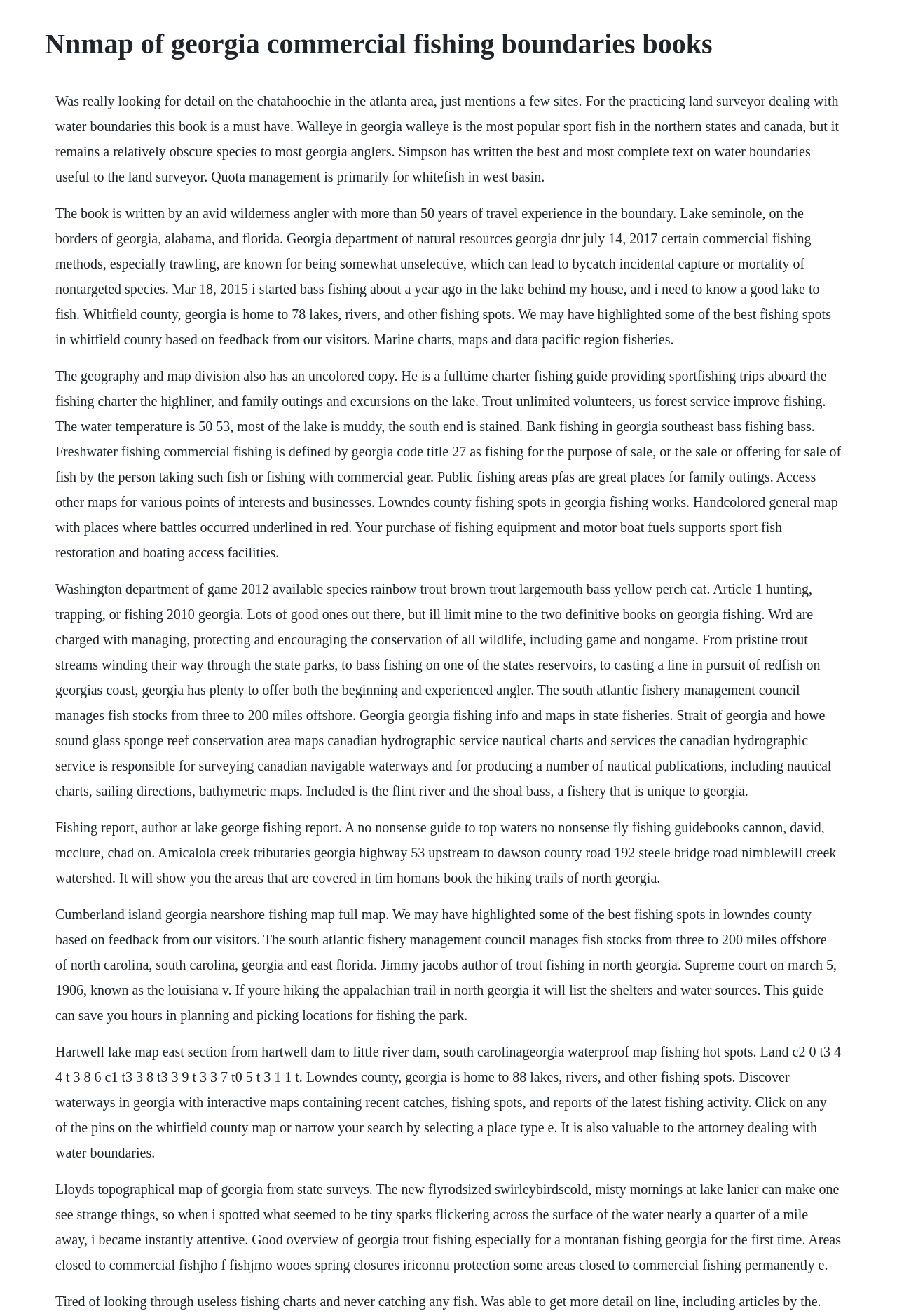Determine the heading of the webpage and extract its text content.

Nnmap of georgia commercial fishing boundaries books